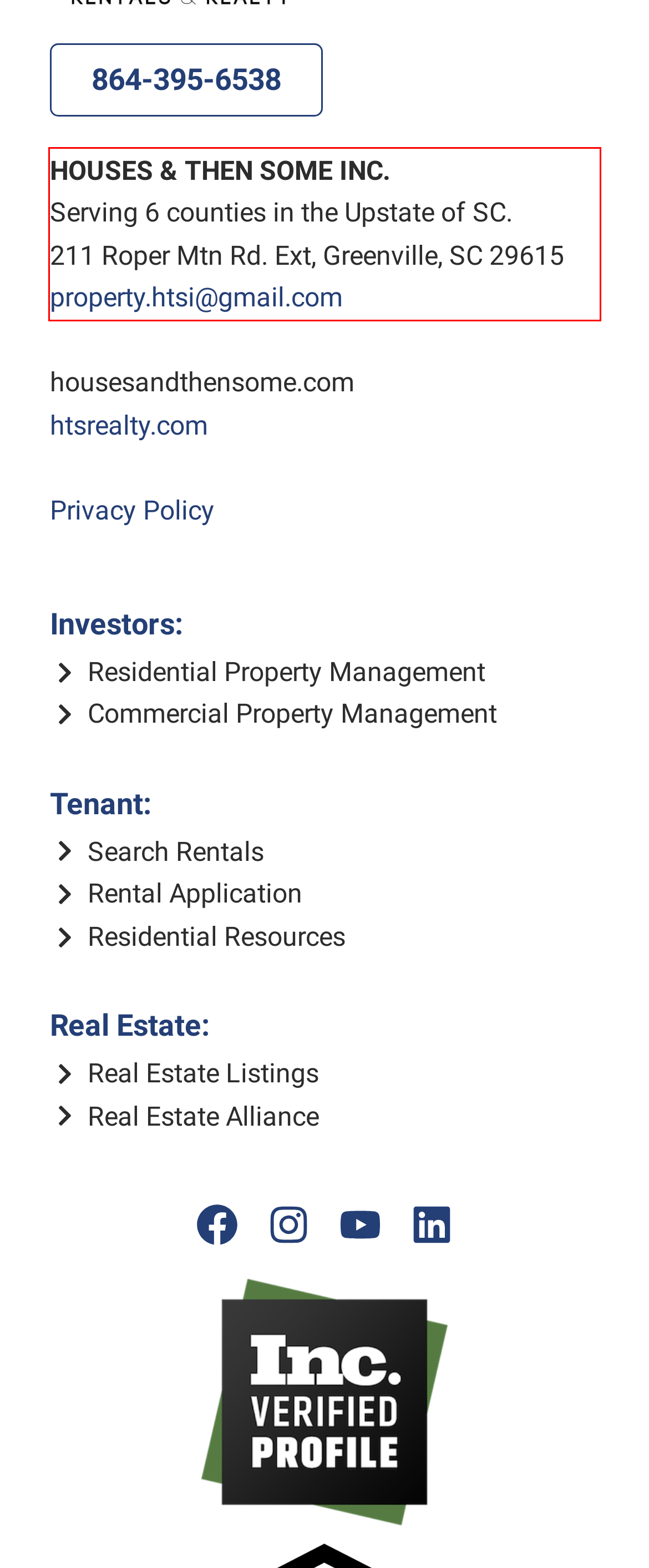Please identify and extract the text from the UI element that is surrounded by a red bounding box in the provided webpage screenshot.

HOUSES & THEN SOME INC. Serving 6 counties in the Upstate of SC. 211 Roper Mtn Rd. Ext, Greenville, SC 29615 property.htsi@gmail.com